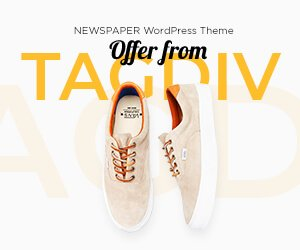What is the focal point of the advertisement?
Please use the visual content to give a single word or phrase answer.

The footwear